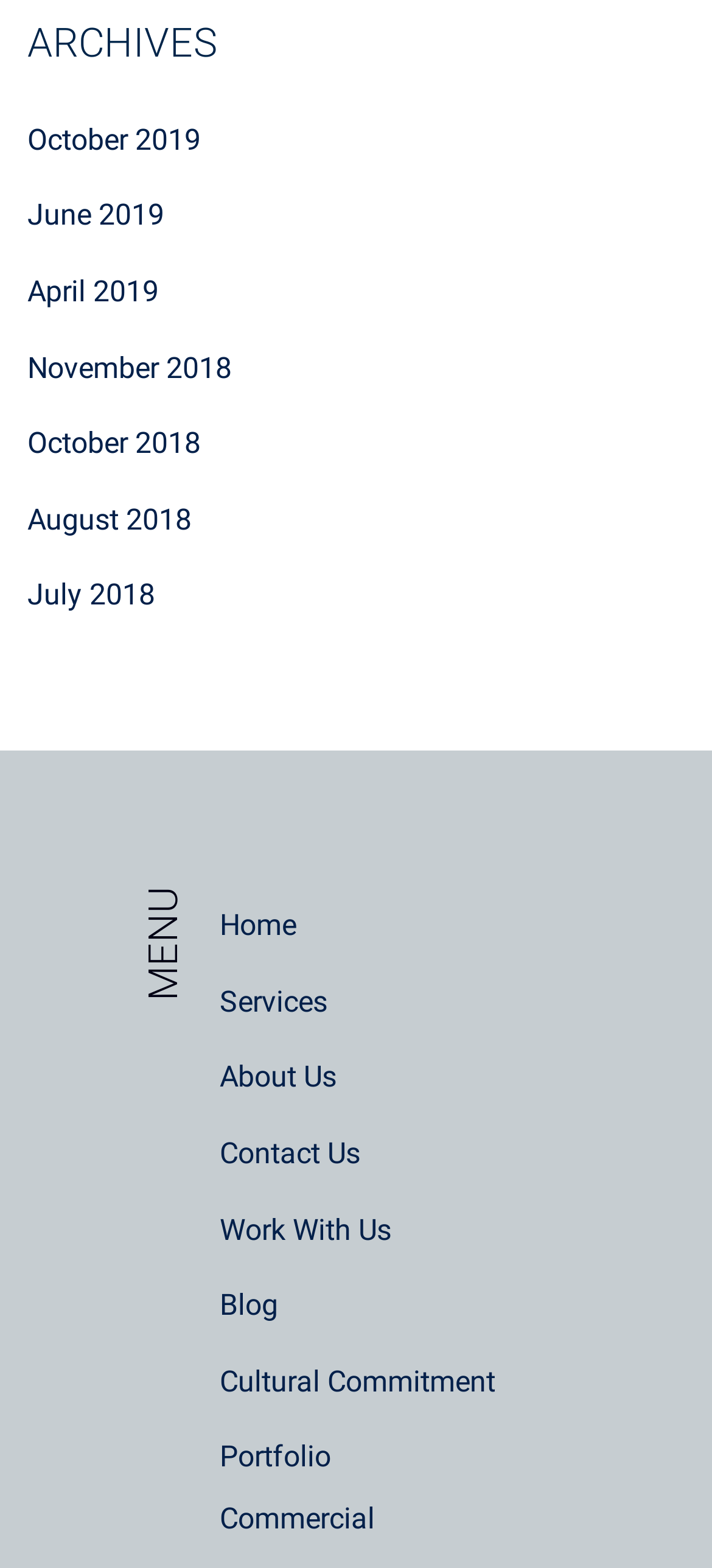Could you highlight the region that needs to be clicked to execute the instruction: "go to October 2019"?

[0.038, 0.078, 0.282, 0.1]